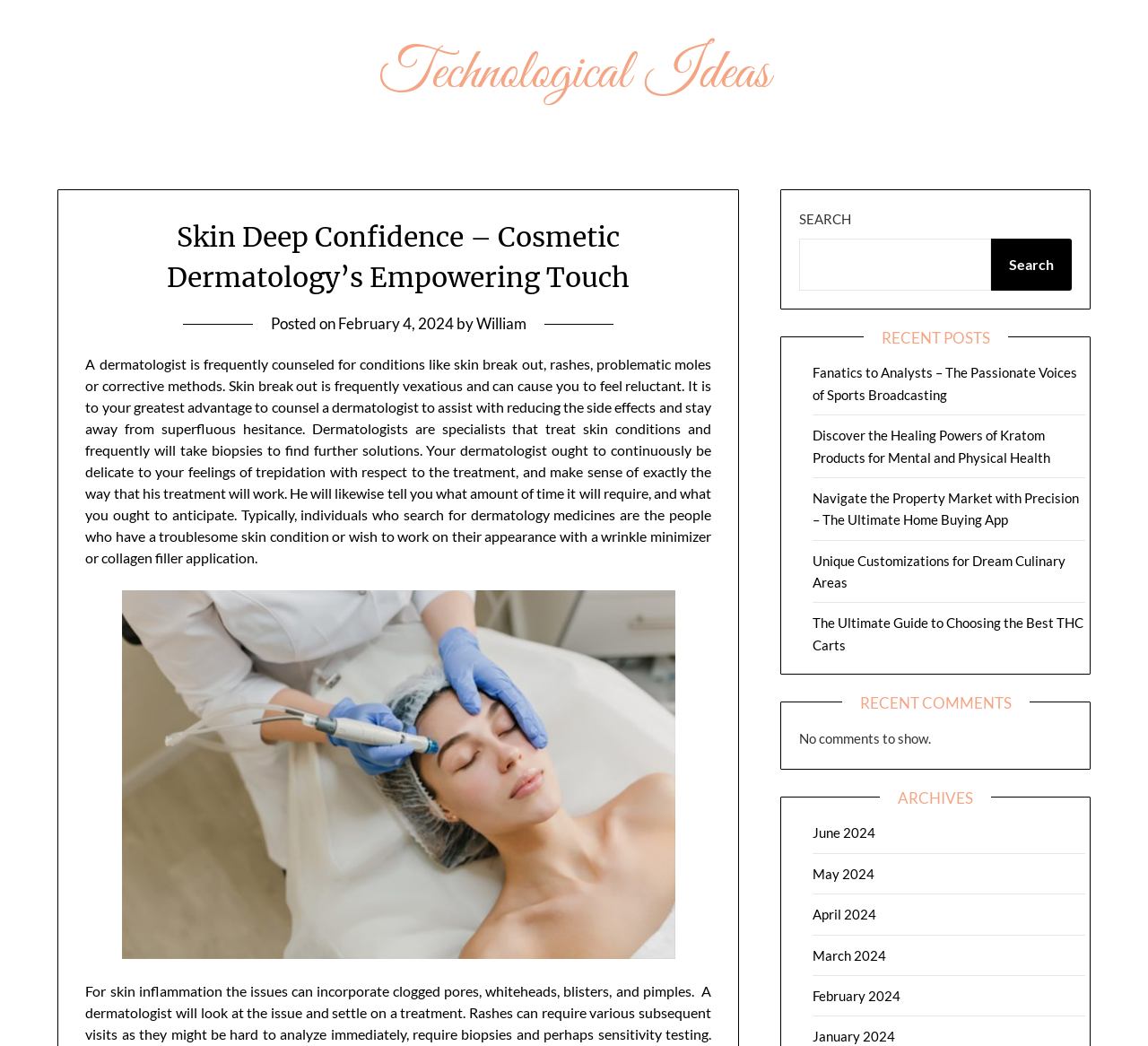What is the topic of the main article?
Answer the question with a single word or phrase by looking at the picture.

Dermatology